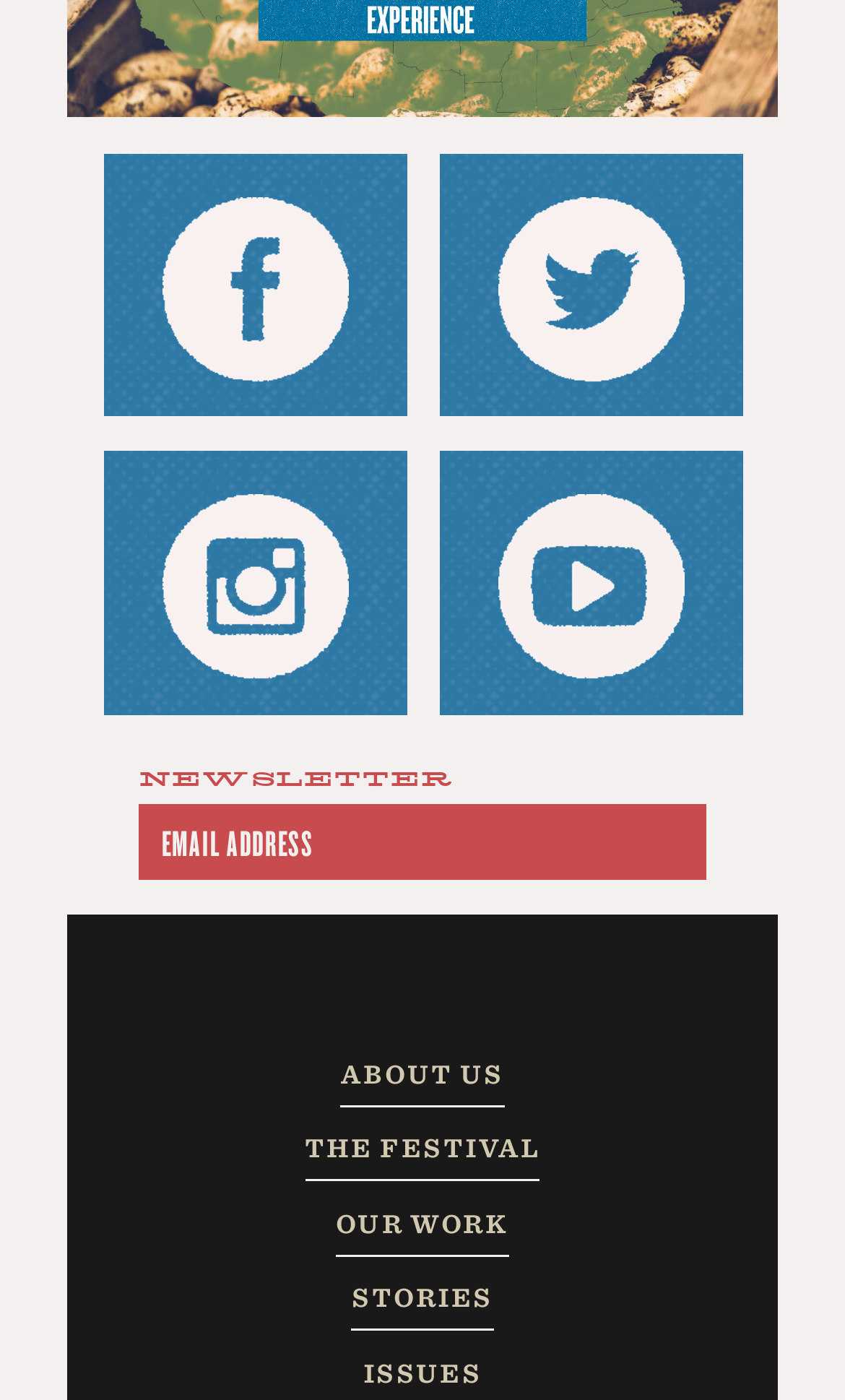Find the bounding box coordinates for the HTML element specified by: "Our Work".

[0.397, 0.853, 0.603, 0.897]